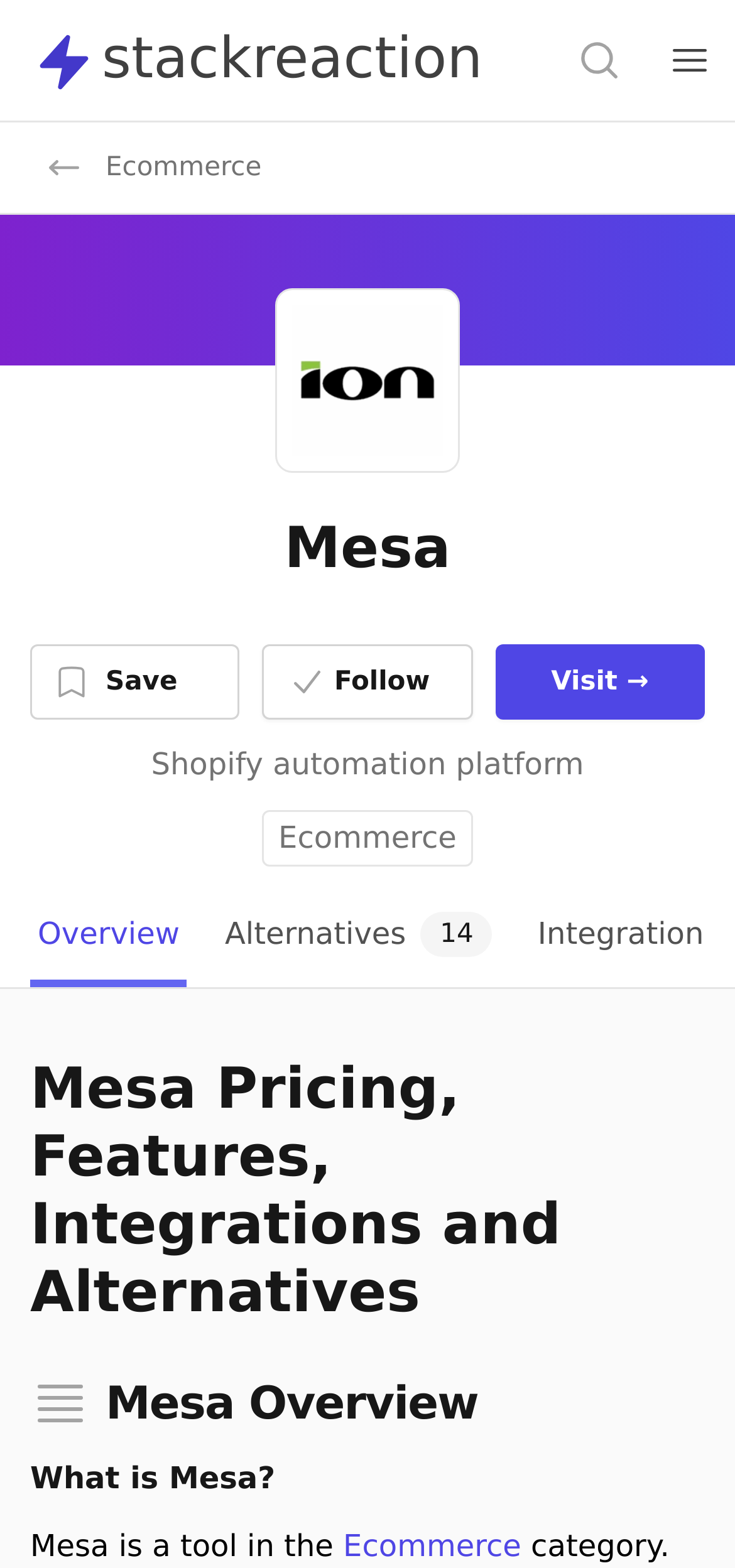Provide the bounding box coordinates of the UI element this sentence describes: "Ecommerce".

[0.356, 0.517, 0.644, 0.553]